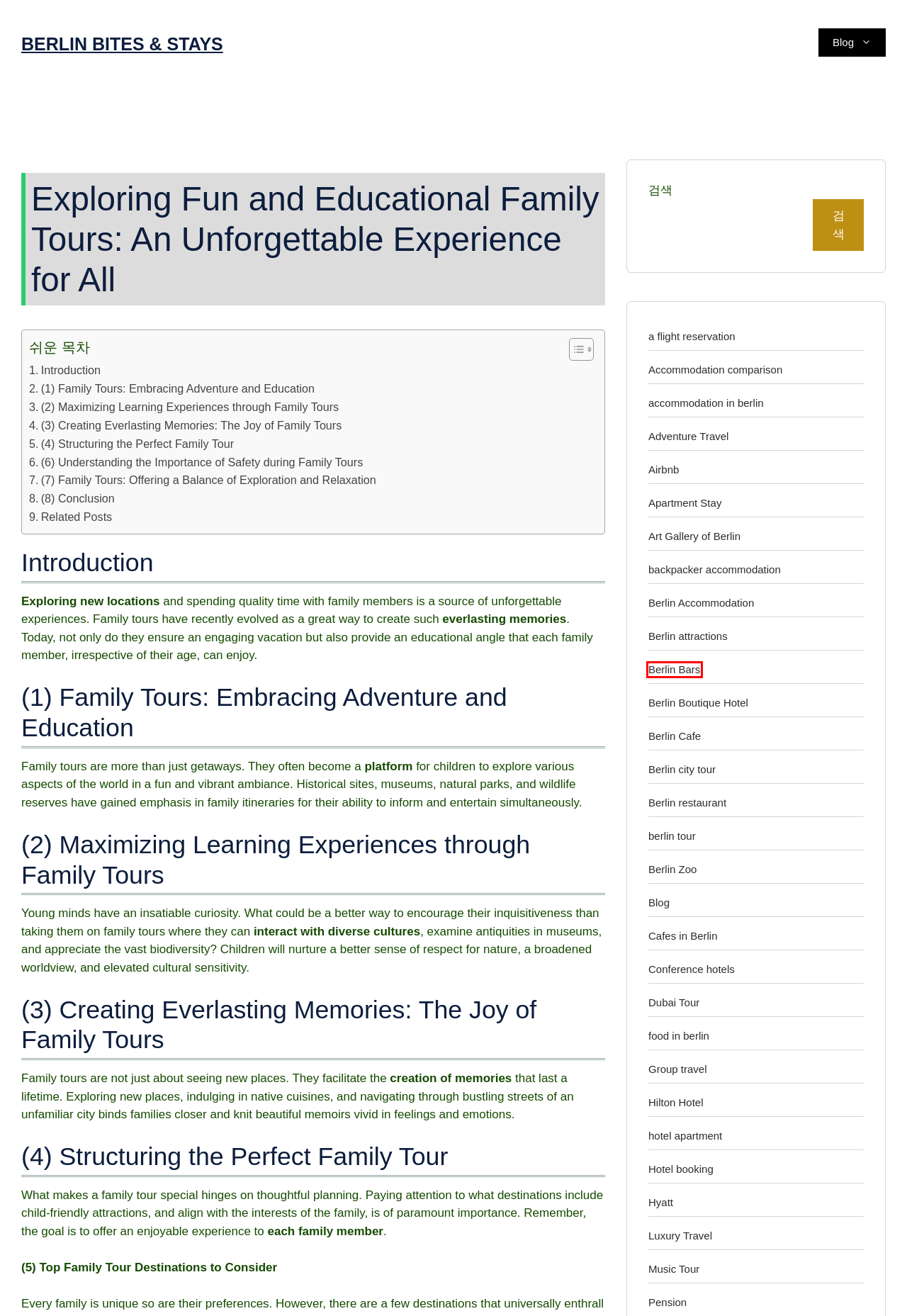Analyze the screenshot of a webpage with a red bounding box and select the webpage description that most accurately describes the new page resulting from clicking the element inside the red box. Here are the candidates:
A. Berlin restaurant - Berlin Bites & Stays
B. Berlin city tour - Berlin Bites & Stays
C. food in berlin - Berlin Bites & Stays
D. Hilton Hotel - Berlin Bites & Stays
E. Berlin Bars - Berlin Bites & Stays
F. Music Tour - Berlin Bites & Stays
G. Accommodation comparison - Berlin Bites & Stays
H. Conference hotels - Berlin Bites & Stays

E